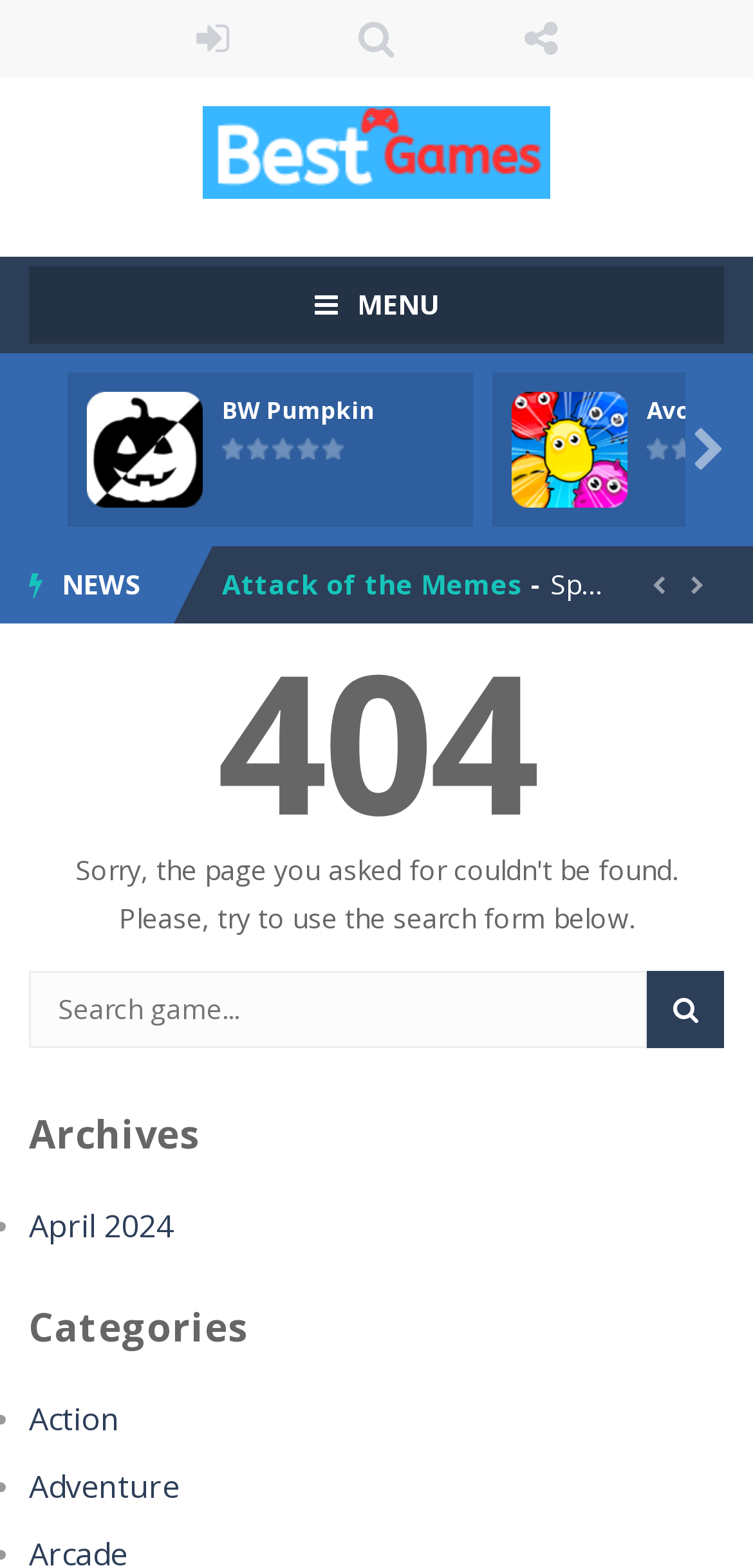Given the element description: "Avoid the Germs", predict the bounding box coordinates of the UI element it refers to, using four float numbers between 0 and 1, i.e., [left, top, right, bottom].

[0.295, 0.41, 0.603, 0.433]